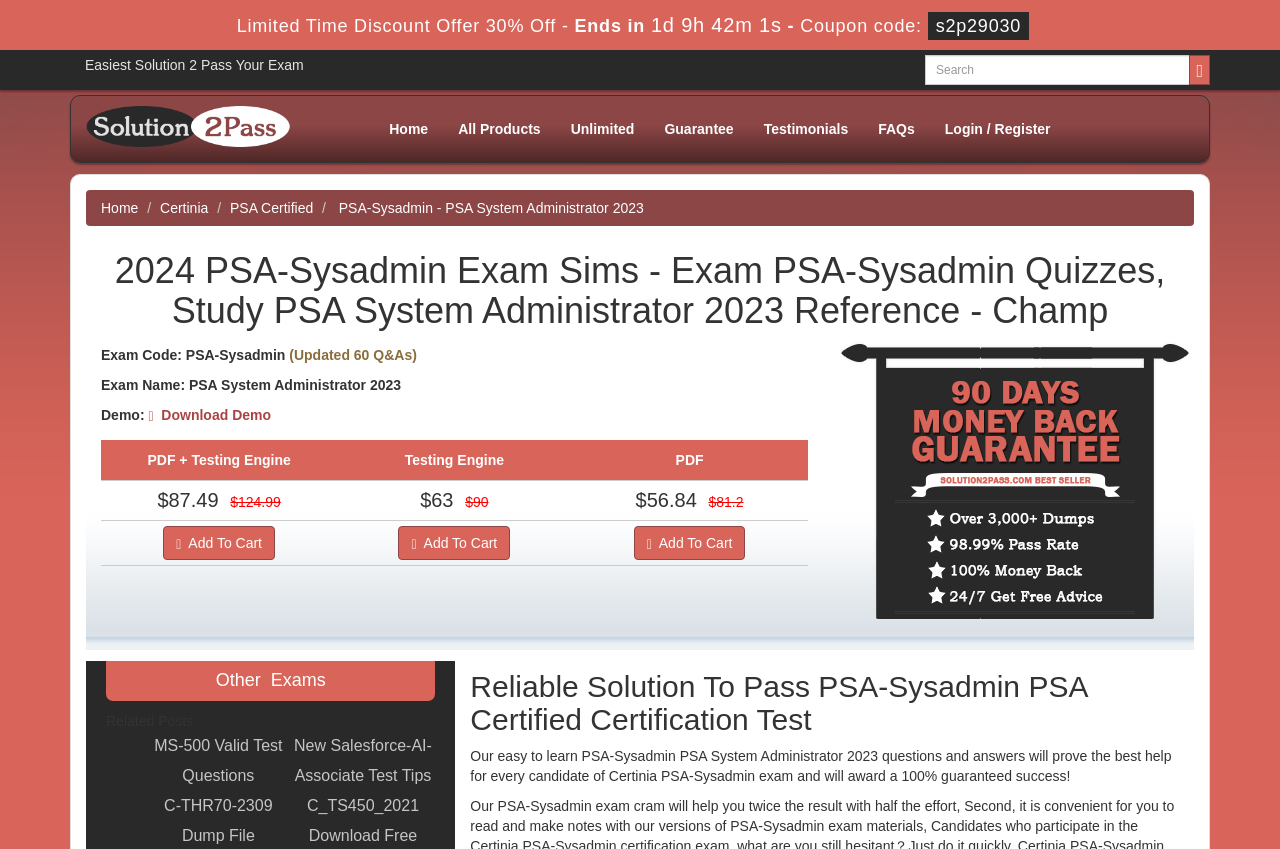Indicate the bounding box coordinates of the element that must be clicked to execute the instruction: "Go to home page". The coordinates should be given as four float numbers between 0 and 1, i.e., [left, top, right, bottom].

[0.292, 0.133, 0.346, 0.171]